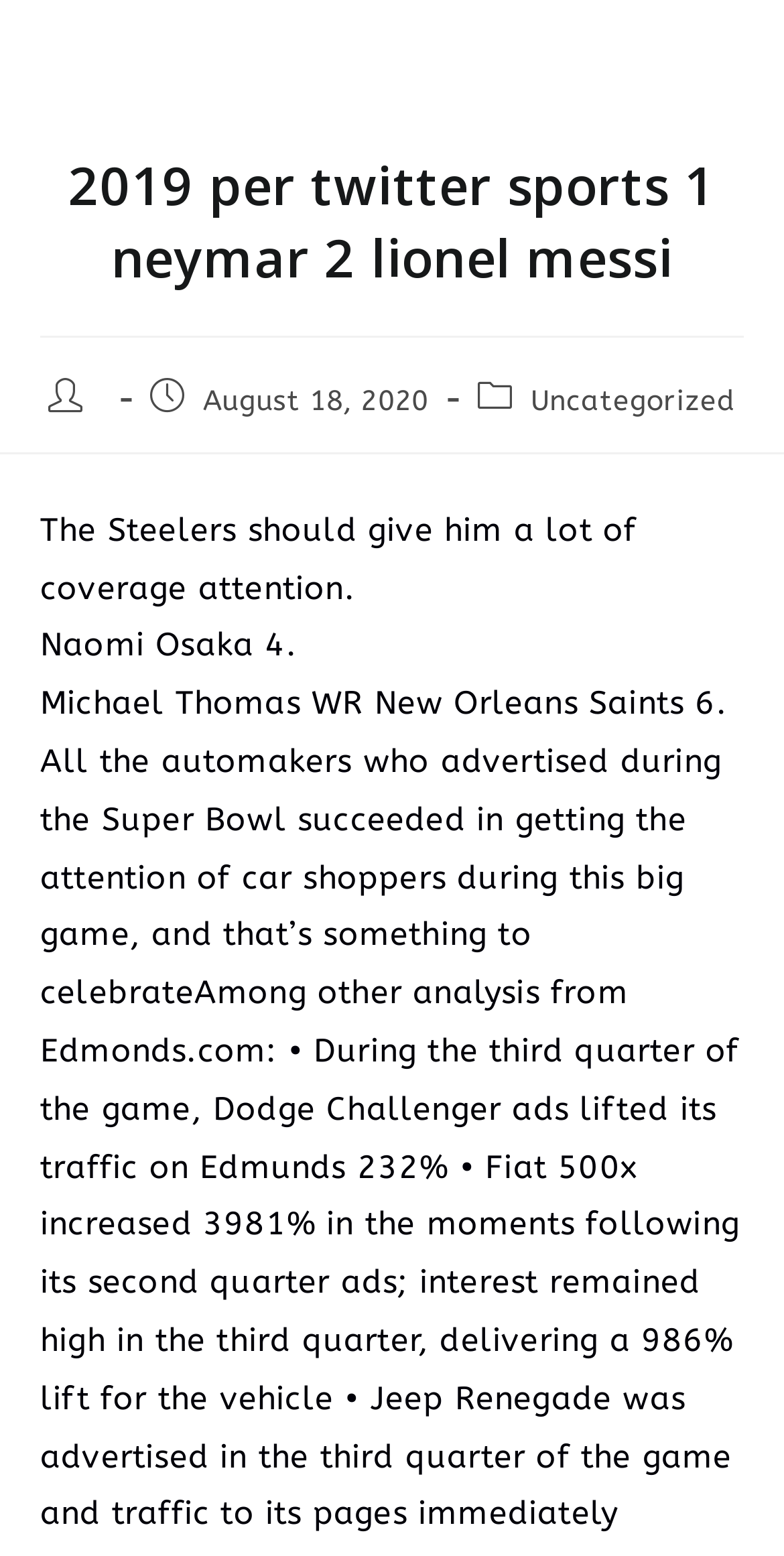Who is mentioned in the third sentence?
Using the details from the image, give an elaborate explanation to answer the question.

I found the person mentioned in the third sentence by reading the sentence, which says 'Michael Thomas WR New Orleans Saints 6.'.